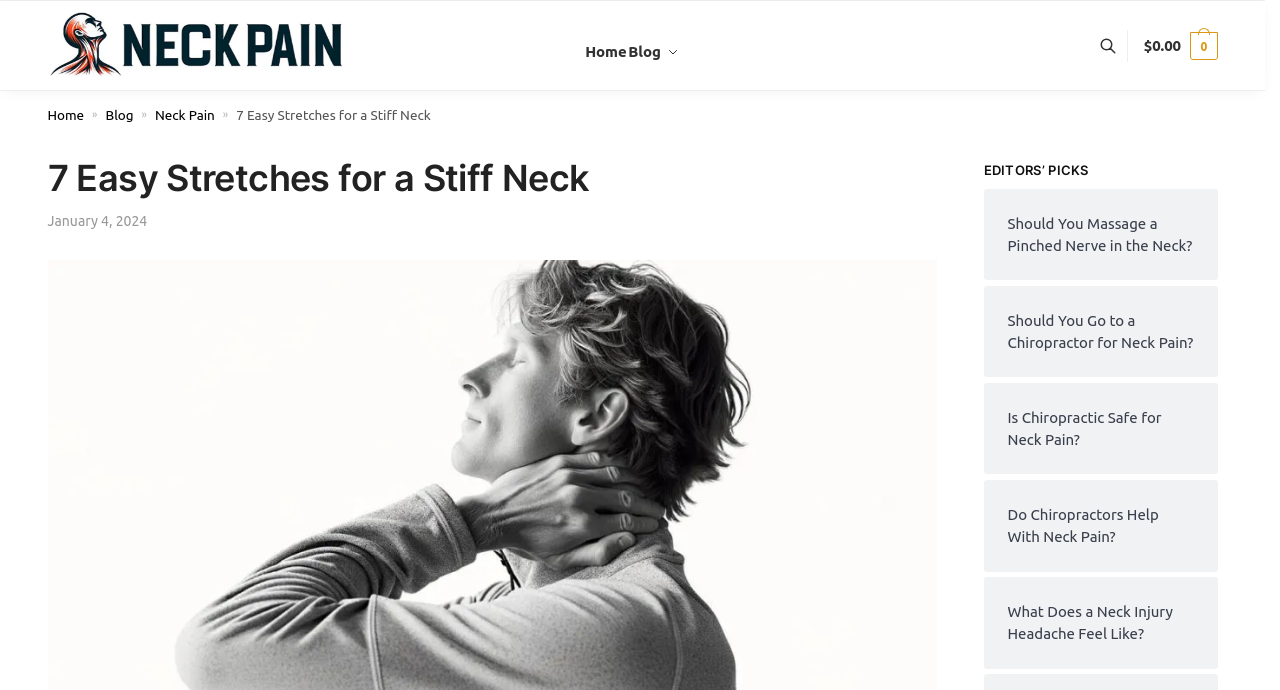Show me the bounding box coordinates of the clickable region to achieve the task as per the instruction: "learn about chiropractic safety for neck pain".

[0.787, 0.59, 0.932, 0.653]